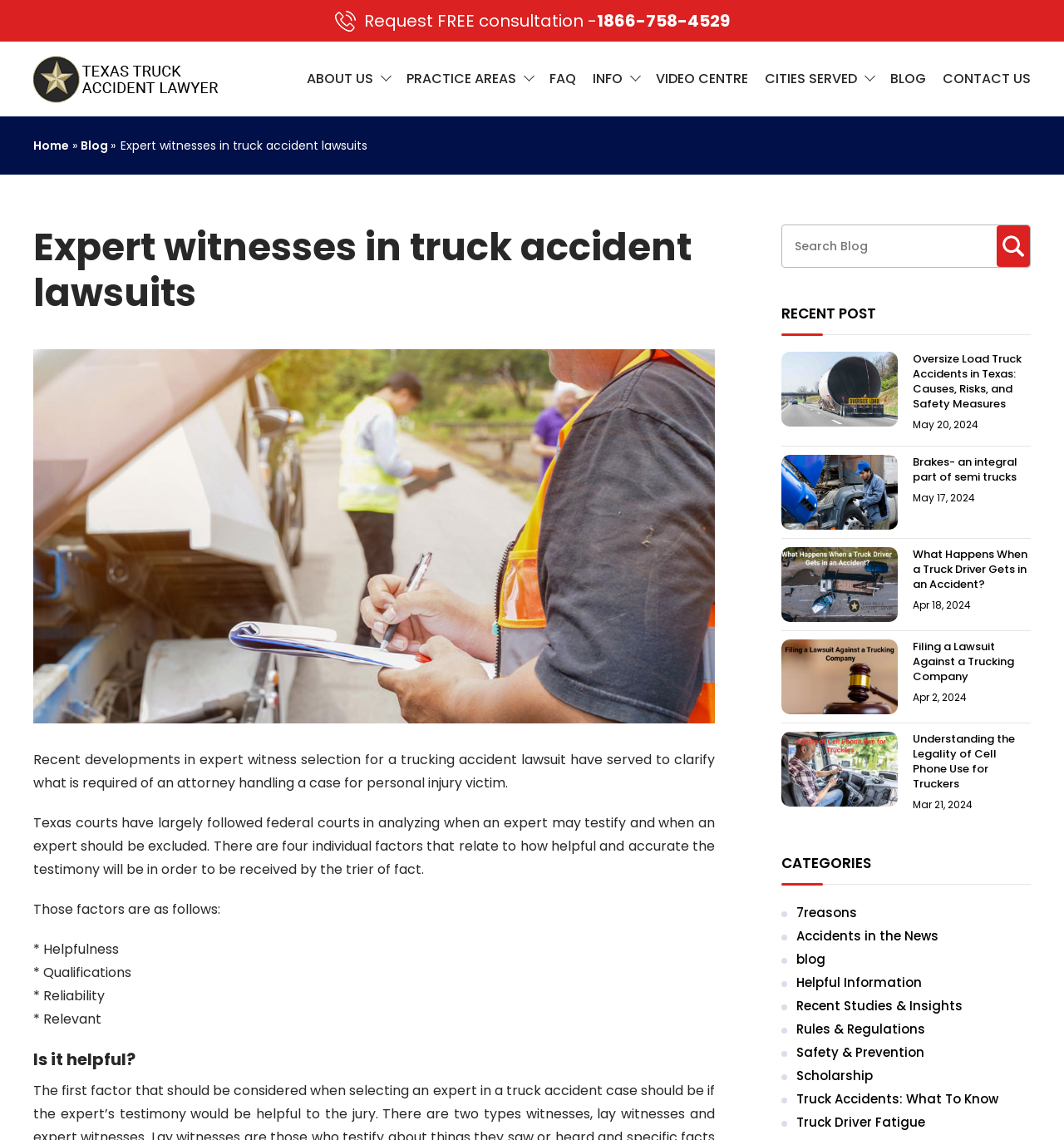Find the bounding box coordinates of the element you need to click on to perform this action: 'Search through site content'. The coordinates should be represented by four float values between 0 and 1, in the format [left, top, right, bottom].

[0.735, 0.198, 0.937, 0.234]